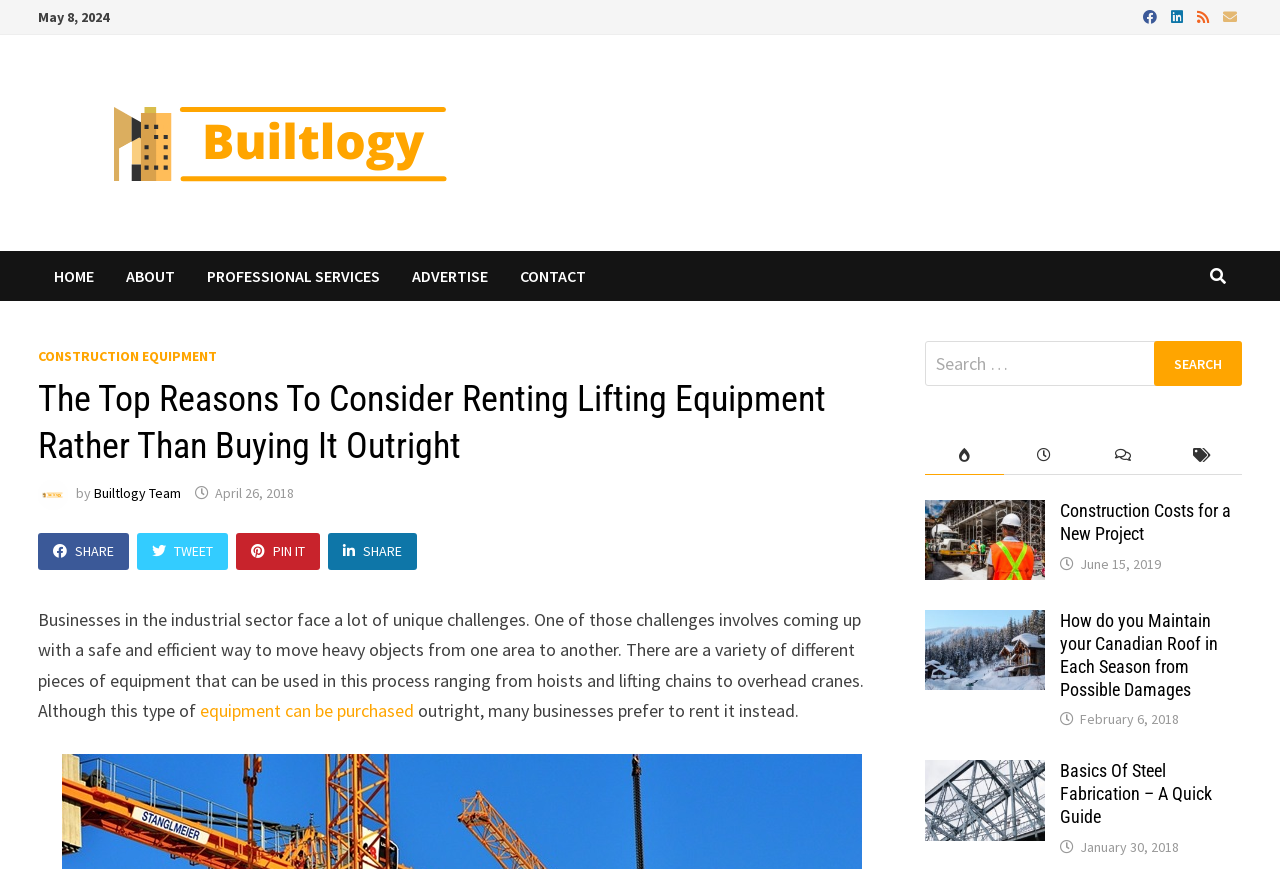Find the coordinates for the bounding box of the element with this description: "February 6, 2018September 6, 2021".

[0.844, 0.818, 0.921, 0.838]